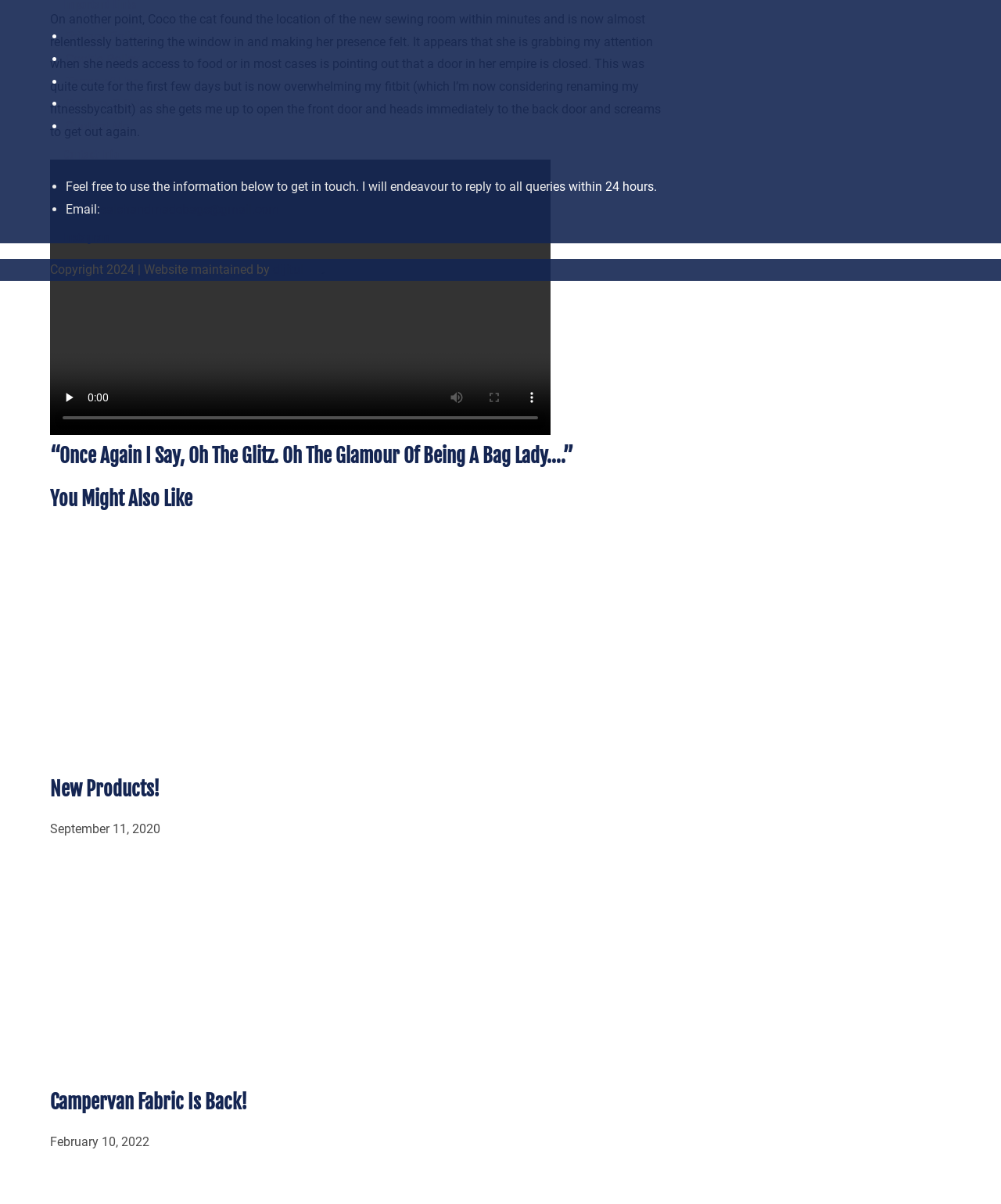Identify the bounding box coordinates of the section that should be clicked to achieve the task described: "play the video".

[0.05, 0.314, 0.088, 0.345]